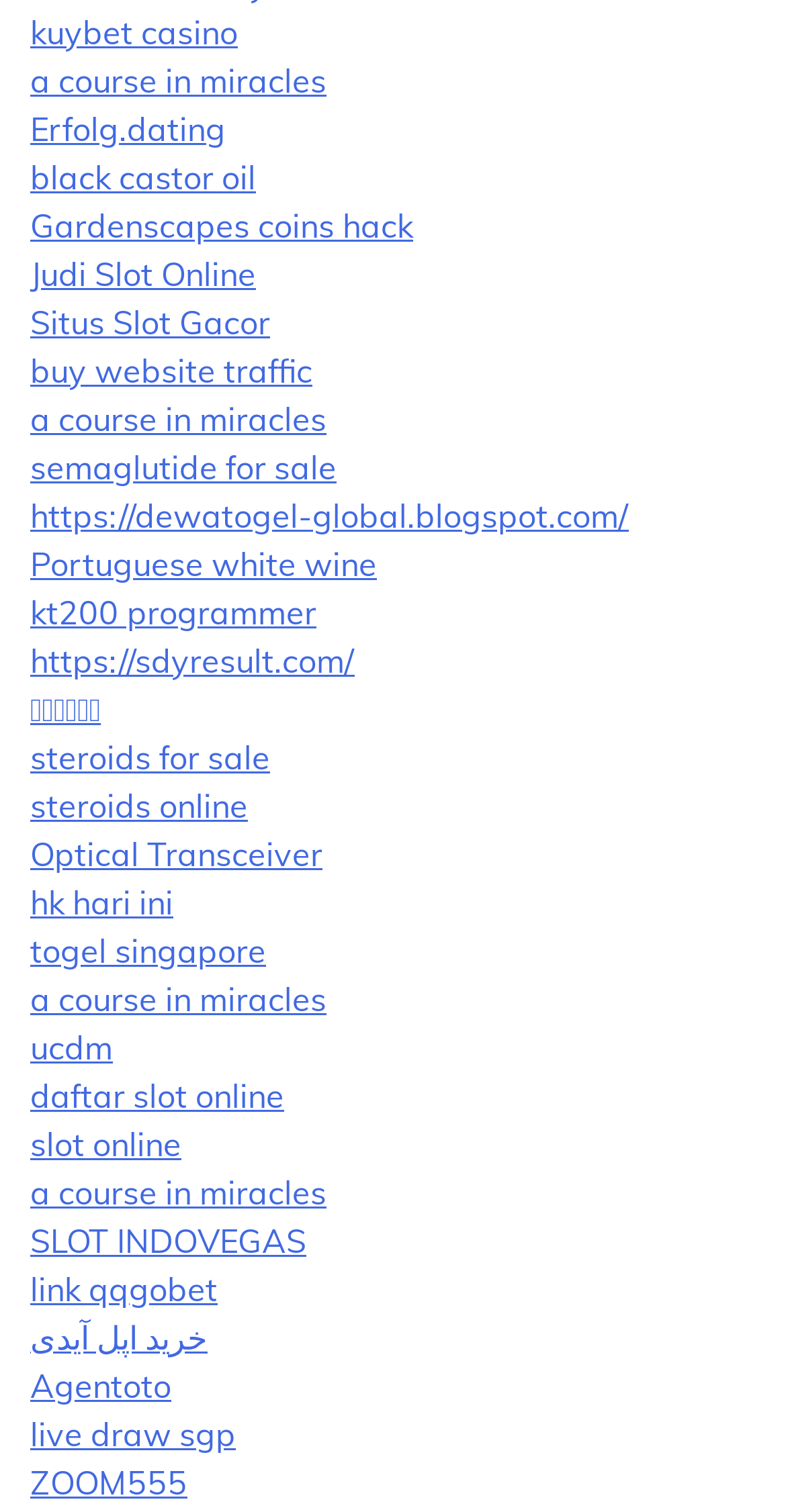Locate the bounding box coordinates of the area that needs to be clicked to fulfill the following instruction: "Play Judi Slot Online". The coordinates should be in the format of four float numbers between 0 and 1, namely [left, top, right, bottom].

[0.038, 0.167, 0.326, 0.194]